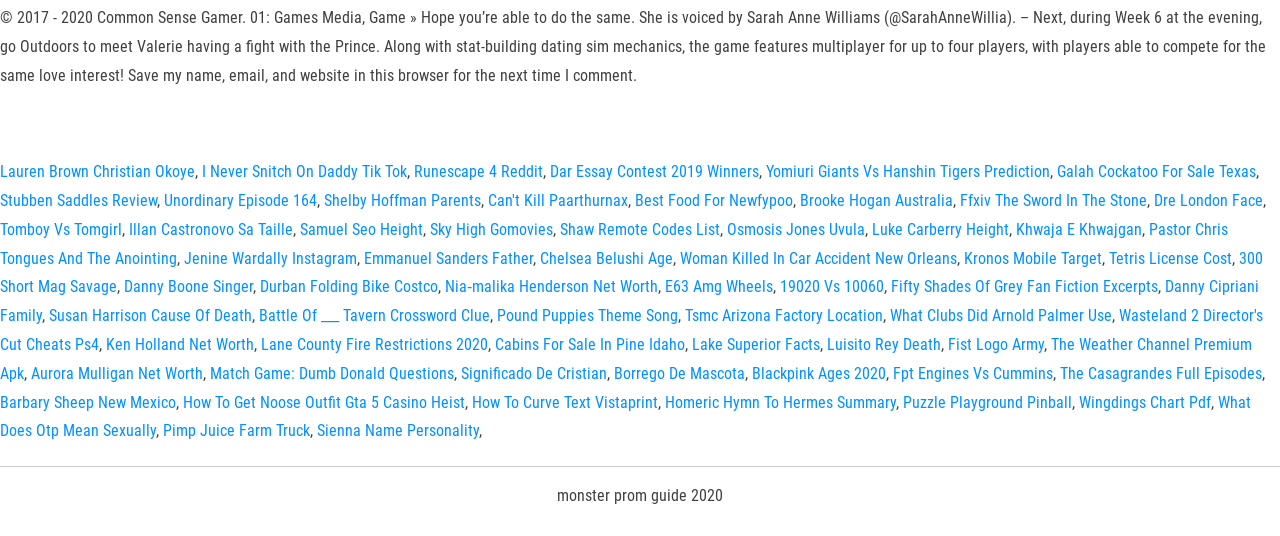What is the last link on the webpage?
Please provide a single word or phrase based on the screenshot.

Barbary Sheep New Mexico